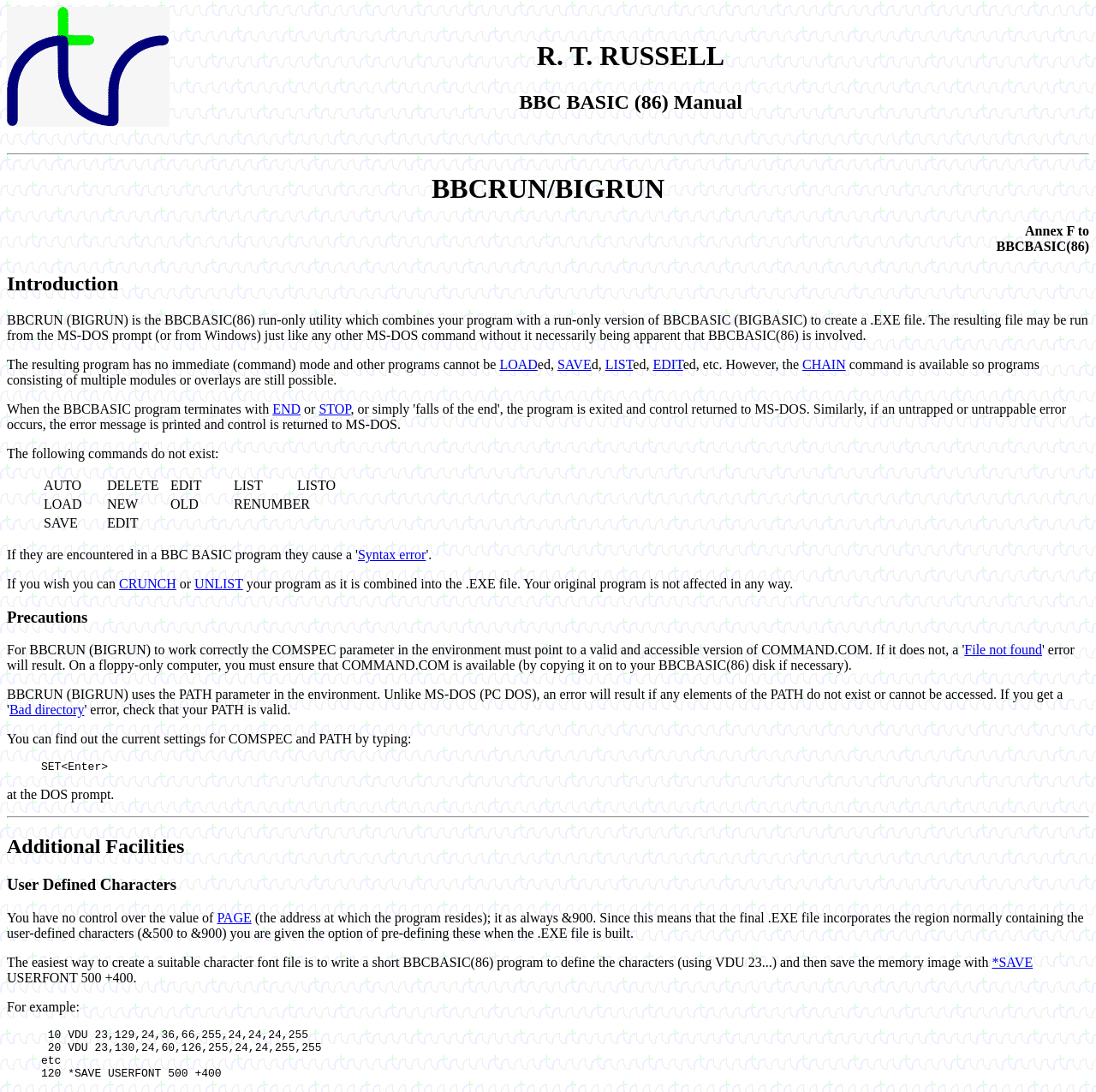Could you highlight the region that needs to be clicked to execute the instruction: "browse available vehicles"?

None